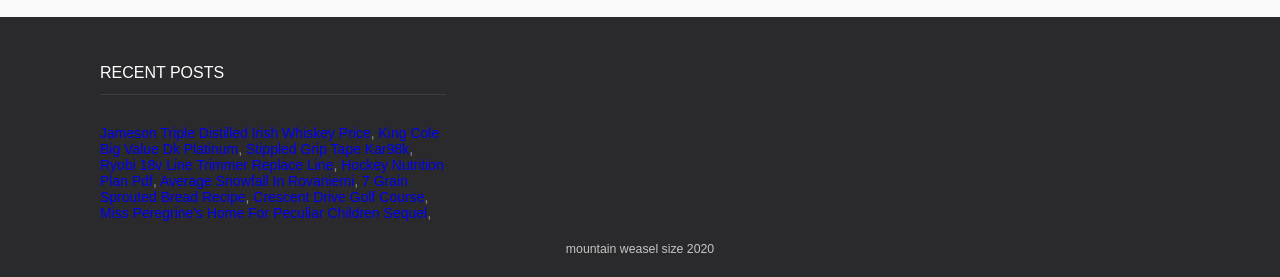Show the bounding box coordinates for the HTML element described as: "Average Snowfall In Rovaniemi".

[0.125, 0.623, 0.277, 0.681]